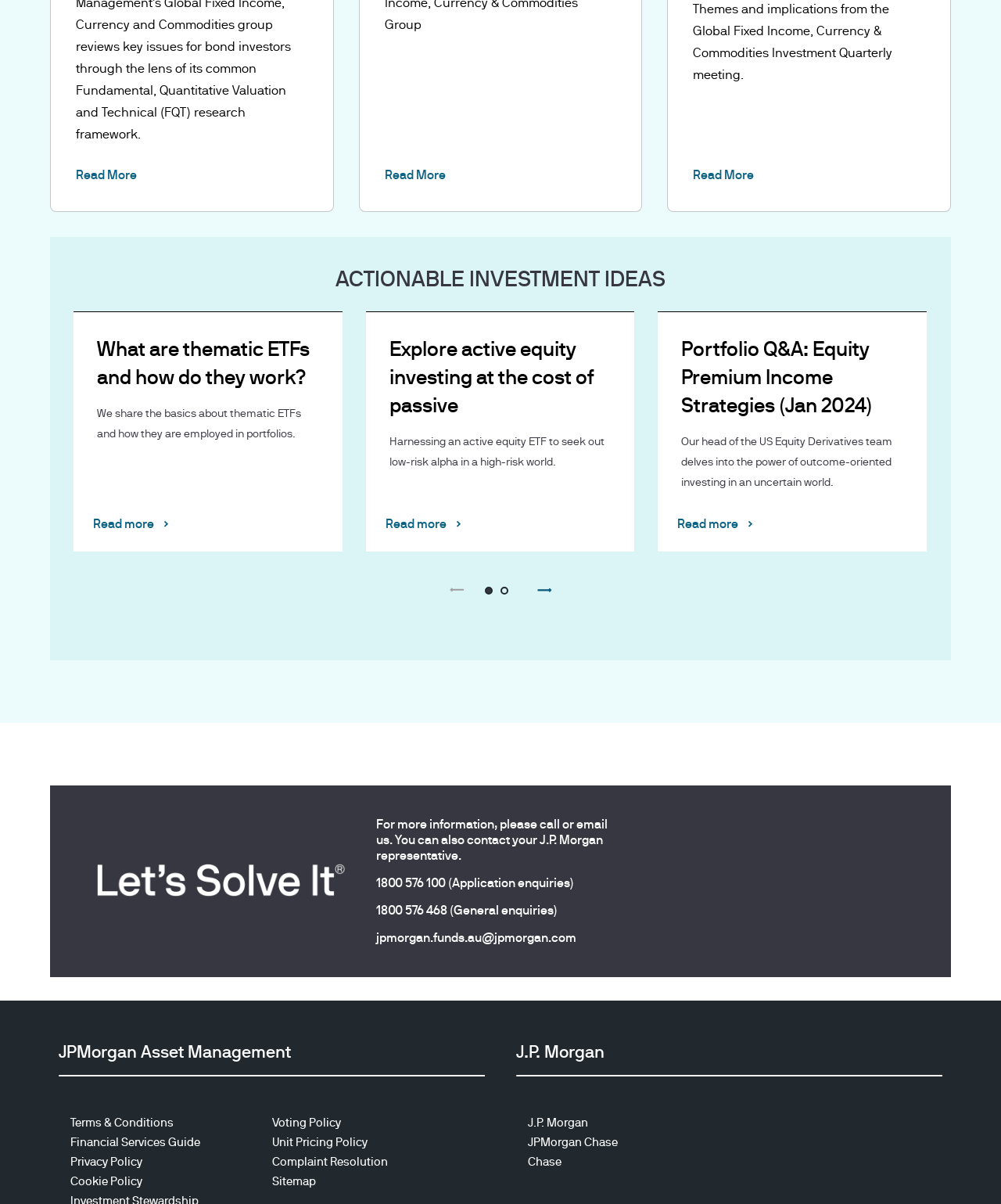Find the UI element described as: "Terms & Conditions" and predict its bounding box coordinates. Ensure the coordinates are four float numbers between 0 and 1, [left, top, right, bottom].

[0.07, 0.927, 0.232, 0.939]